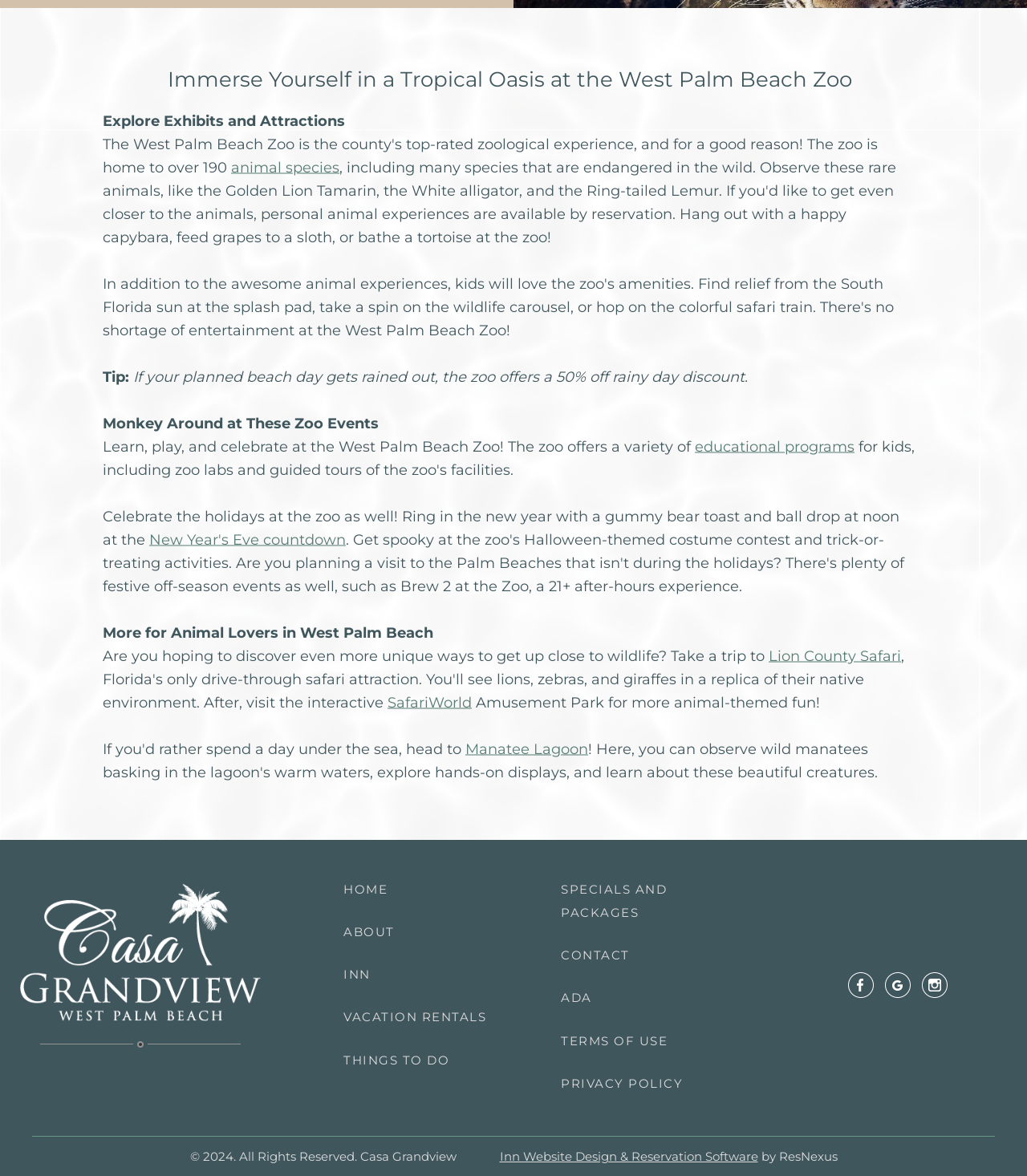What is the name of the amusement park mentioned?
Offer a detailed and full explanation in response to the question.

The name of the amusement park can be found in the link 'SafariWorld' which is located in the 'More for Animal Lovers in West Palm Beach' section.